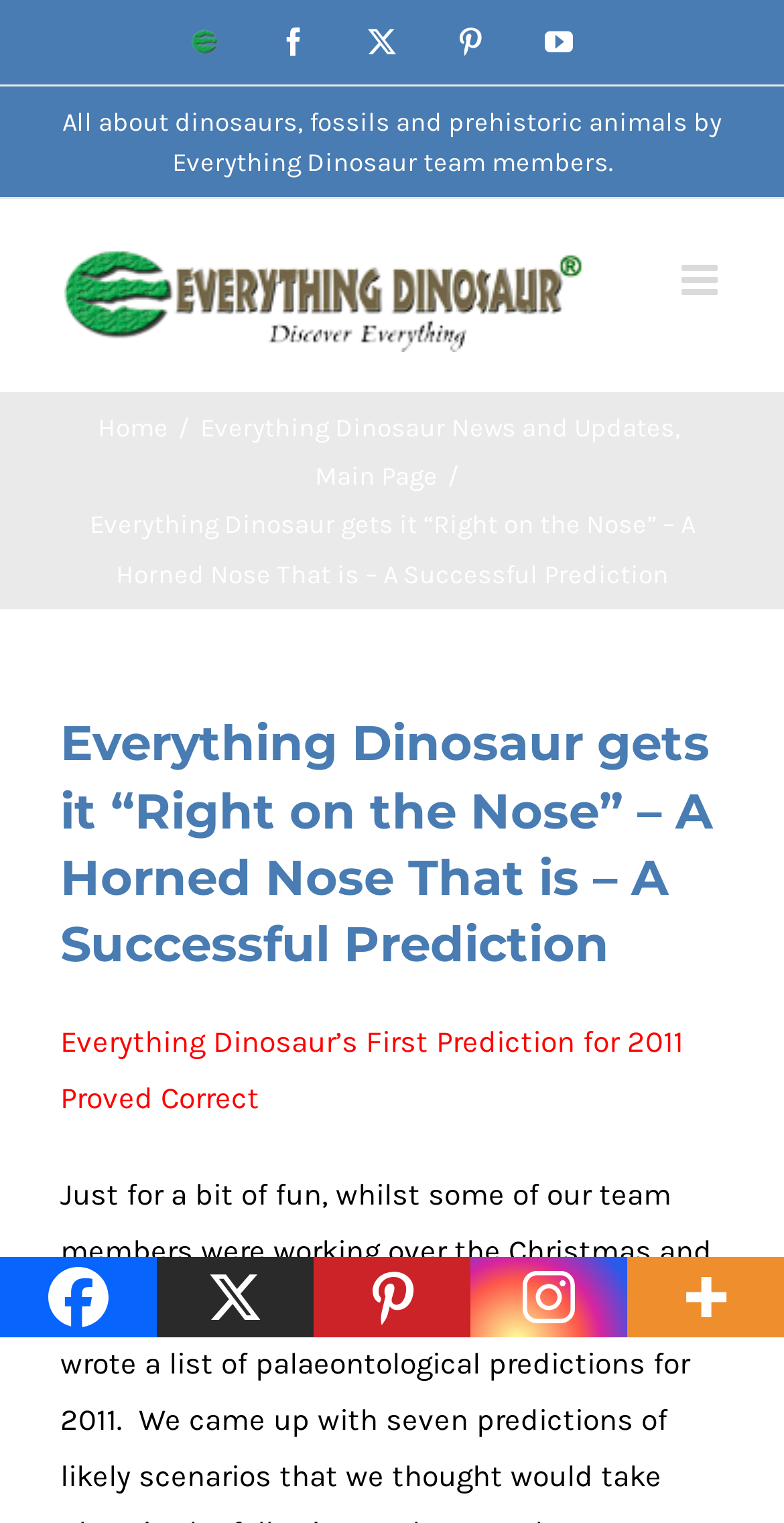Use a single word or phrase to answer the question: 
What is the function of the link at the bottom right of the webpage?

Go to Top